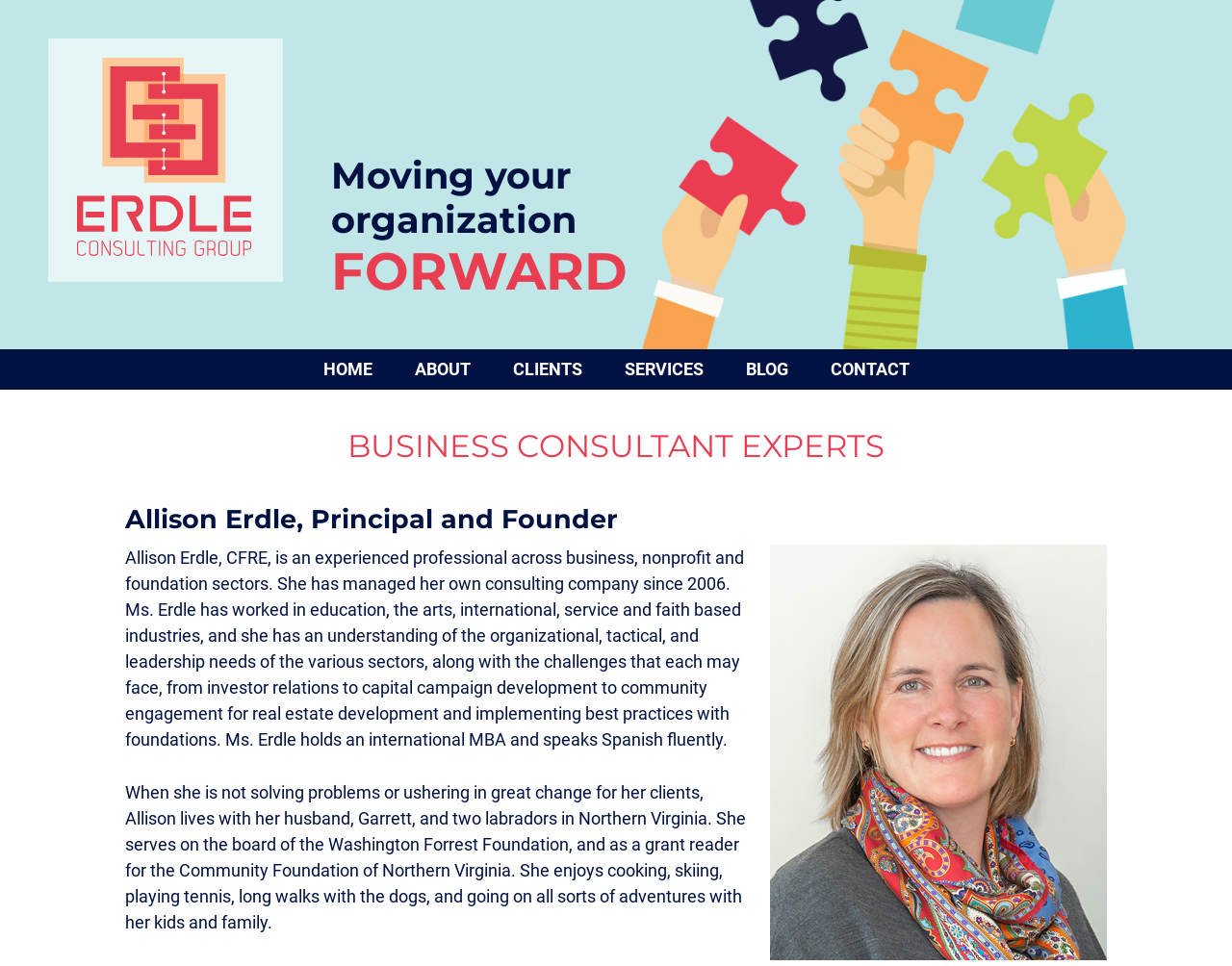Specify the bounding box coordinates of the area to click in order to follow the given instruction: "read about the founder."

[0.102, 0.522, 0.898, 0.554]